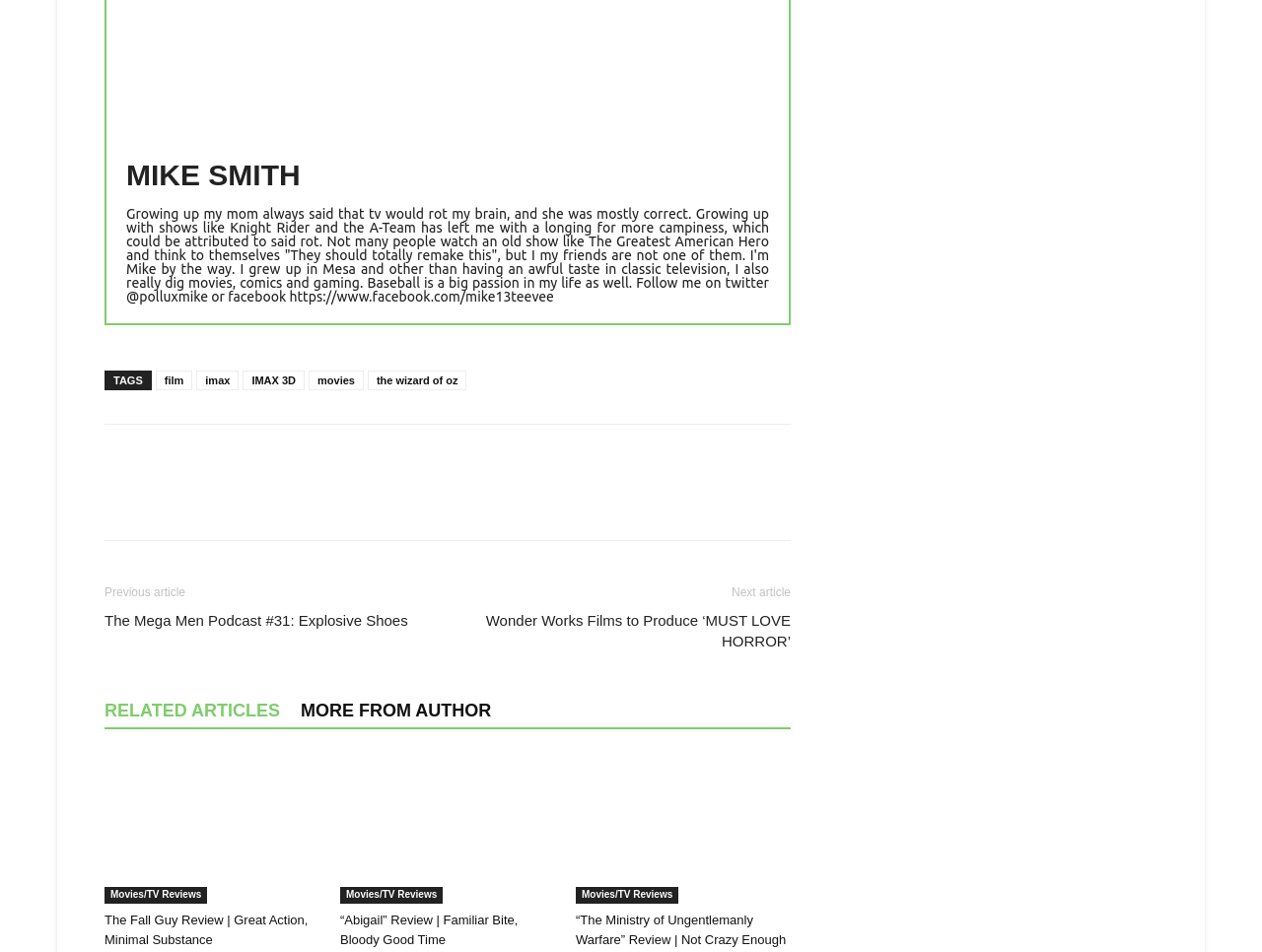Find the bounding box coordinates of the clickable region needed to perform the following instruction: "View the previous article". The coordinates should be provided as four float numbers between 0 and 1, i.e., [left, top, right, bottom].

[0.083, 0.64, 0.323, 0.662]